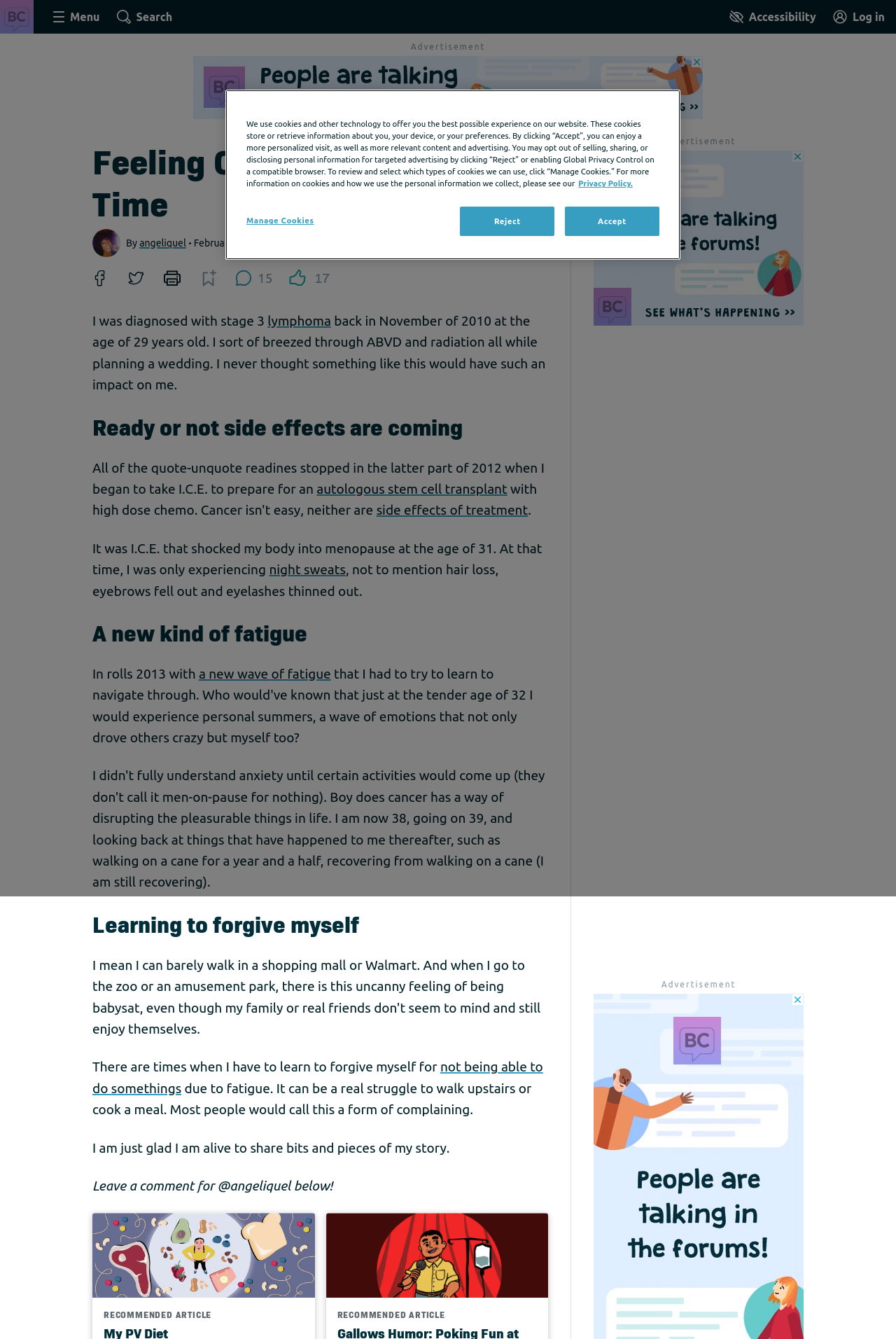What is the author's username?
Based on the image, give a concise answer in the form of a single word or short phrase.

angeliquel